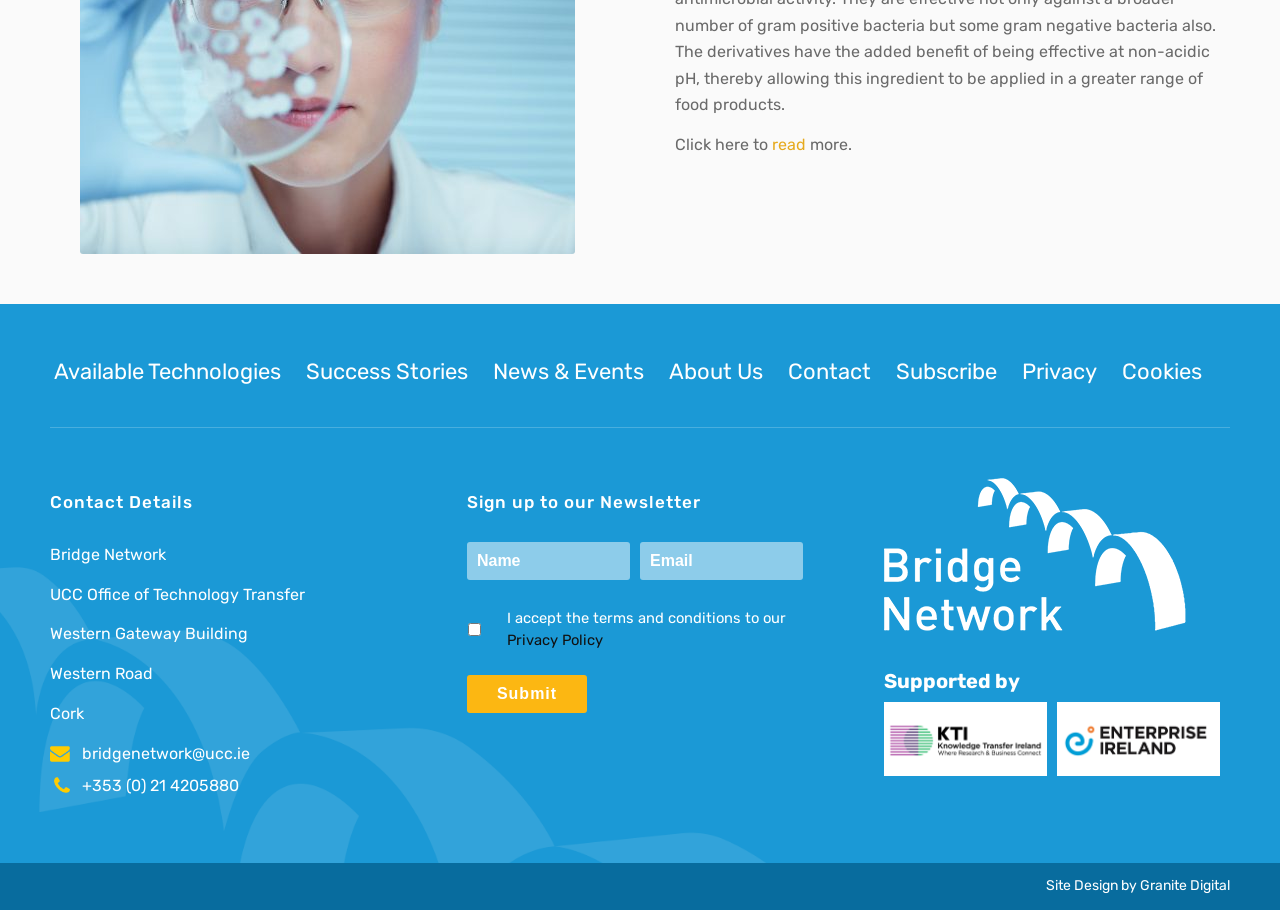Provide the bounding box coordinates for the specified HTML element described in this description: "alt="Campbelltown City Band"". The coordinates should be four float numbers ranging from 0 to 1, in the format [left, top, right, bottom].

None